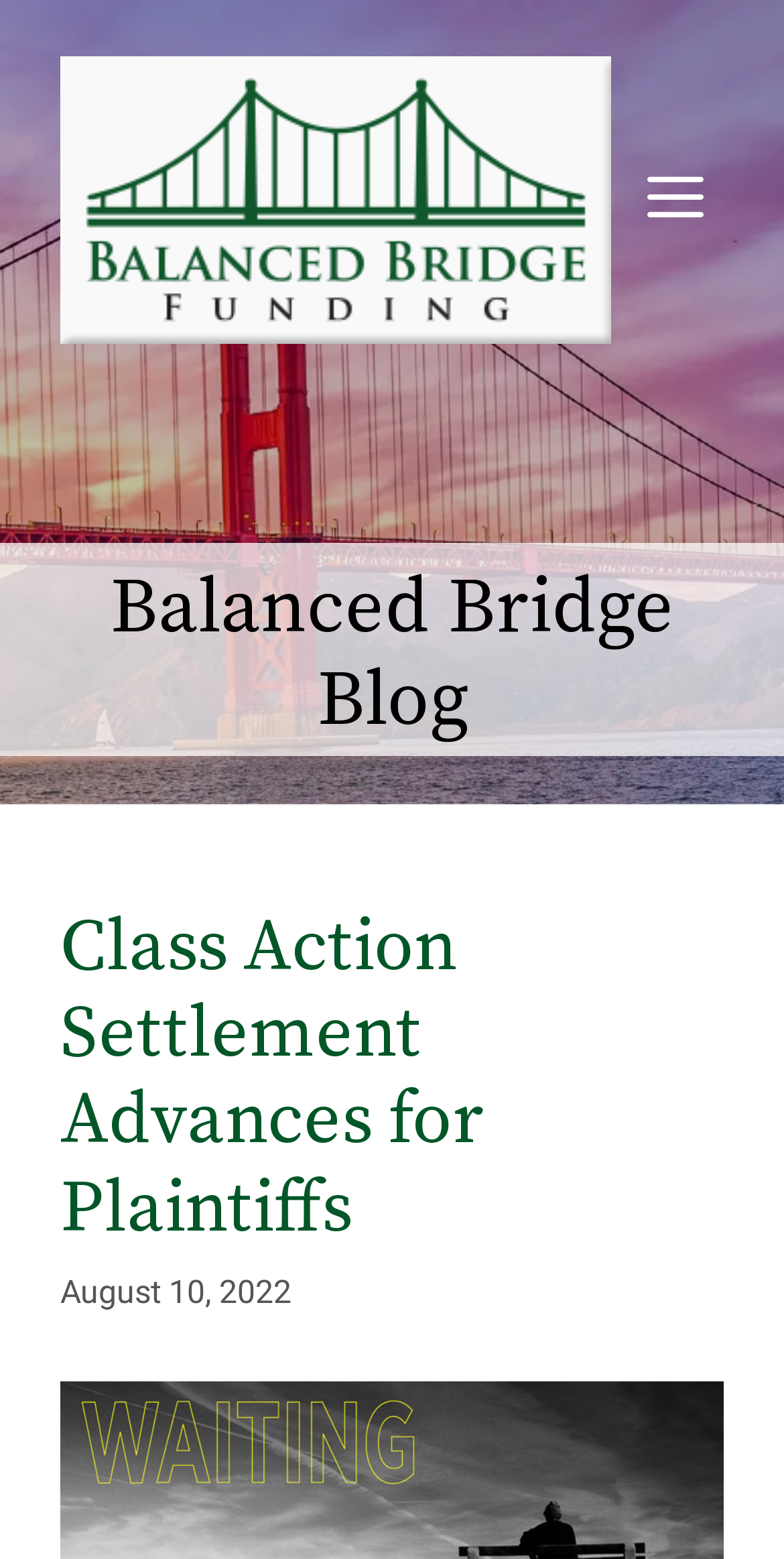Find the bounding box coordinates for the UI element whose description is: "Menu". The coordinates should be four float numbers between 0 and 1, in the format [left, top, right, bottom].

[0.8, 0.099, 0.923, 0.158]